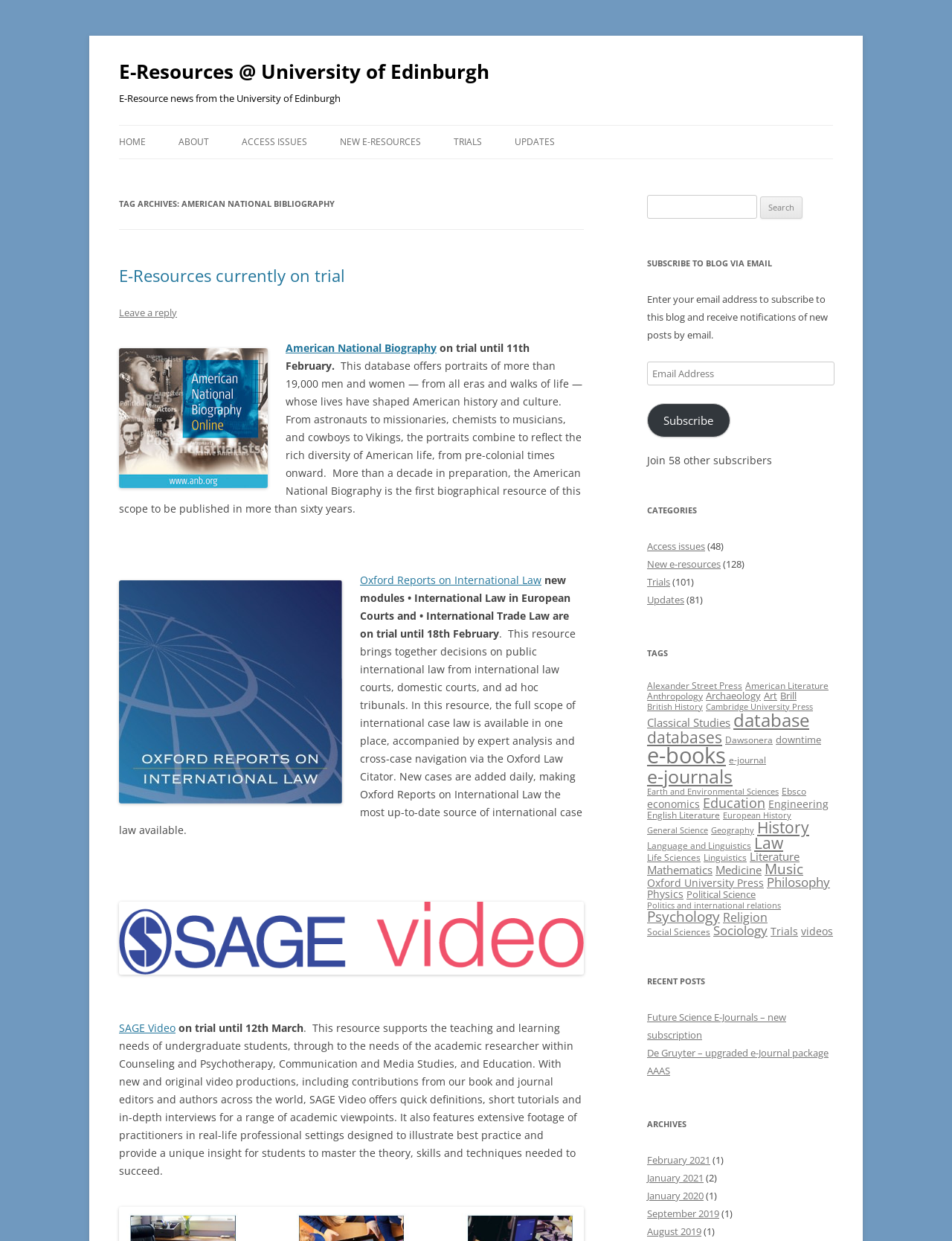What is the name of the university?
Based on the image, give a concise answer in the form of a single word or short phrase.

University of Edinburgh